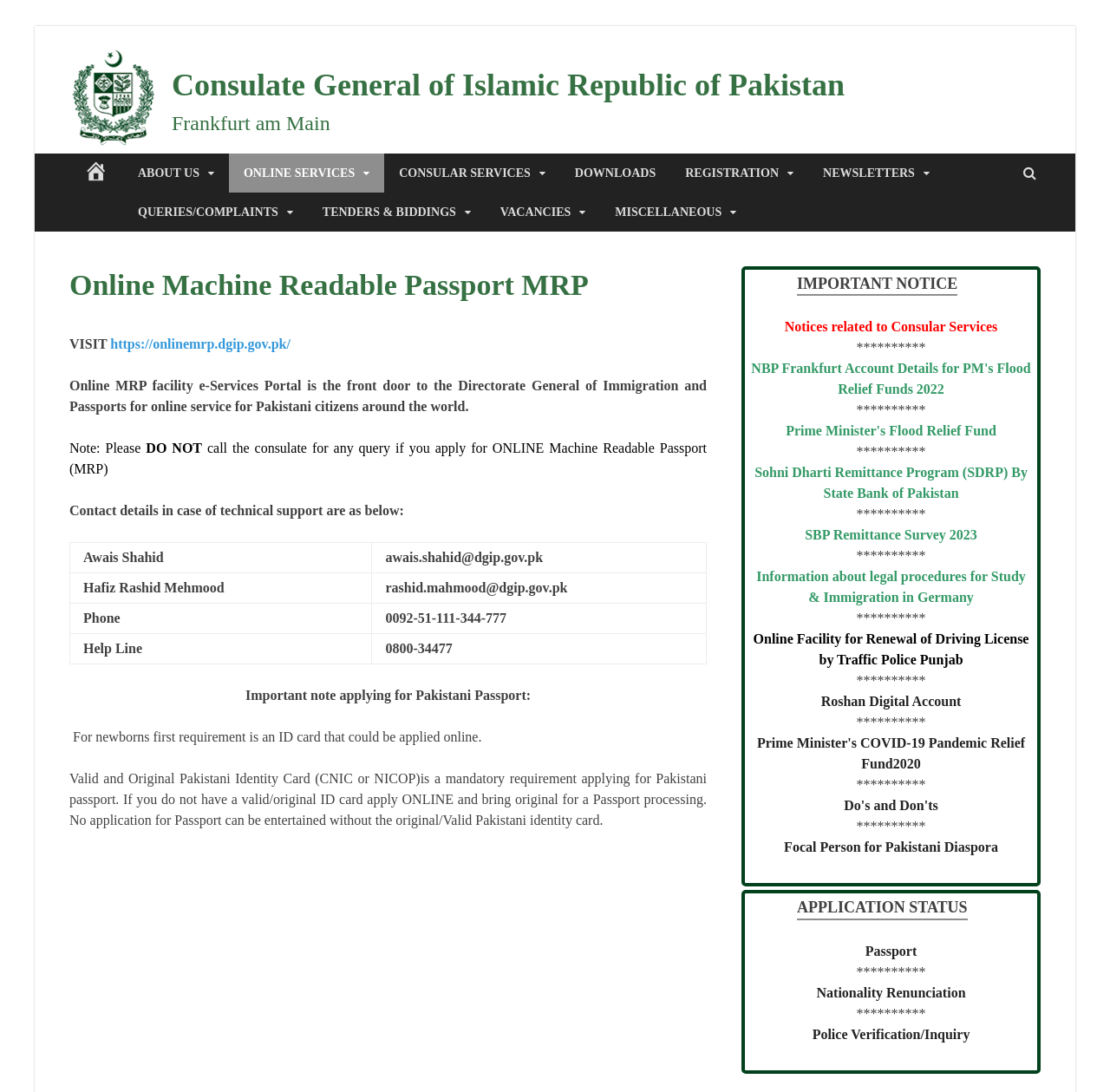What is the requirement for applying for a Pakistani passport?
Refer to the image and give a detailed response to the question.

The requirement for applying for a Pakistani passport can be found in the paragraph below the heading 'Important note', which states that a valid and original Pakistani Identity Card is a mandatory requirement.